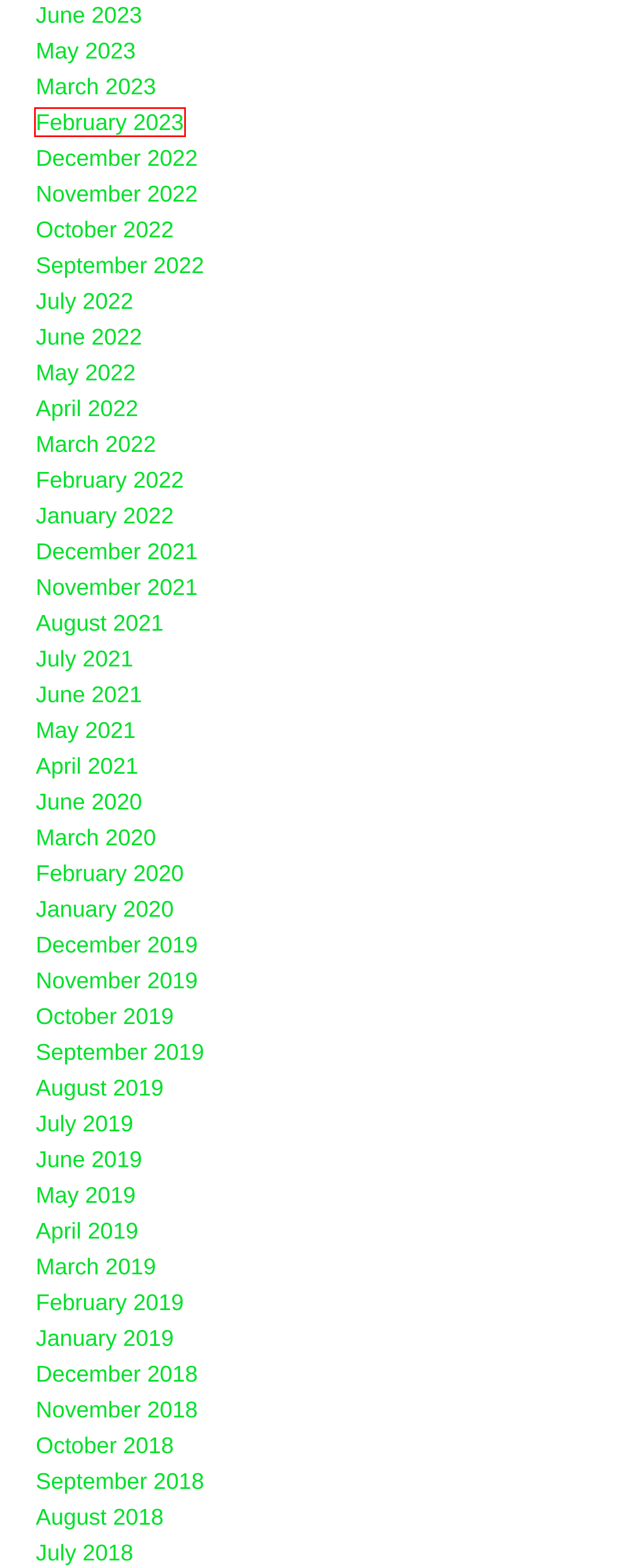You have a screenshot of a webpage with an element surrounded by a red bounding box. Choose the webpage description that best describes the new page after clicking the element inside the red bounding box. Here are the candidates:
A. November 2021 – GNTOS
B. February 2022 – GNTOS
C. February 2023 – GNTOS
D. May 2019 – GNTOS
E. September 2018 – GNTOS
F. October 2022 – GNTOS
G. January 2020 – GNTOS
H. December 2021 – GNTOS

C